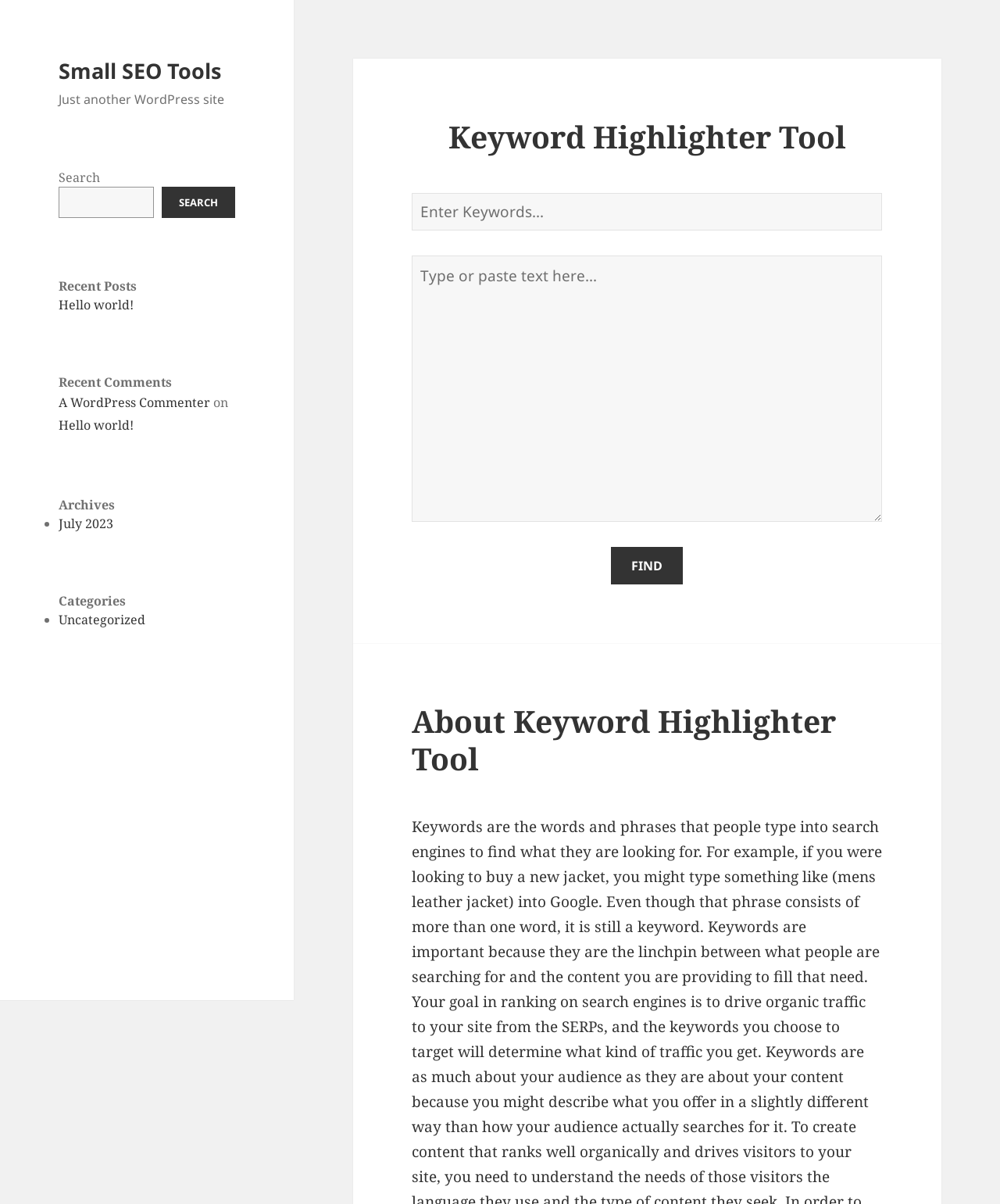Determine the bounding box coordinates of the element that should be clicked to execute the following command: "Highlight keywords".

[0.412, 0.16, 0.882, 0.191]